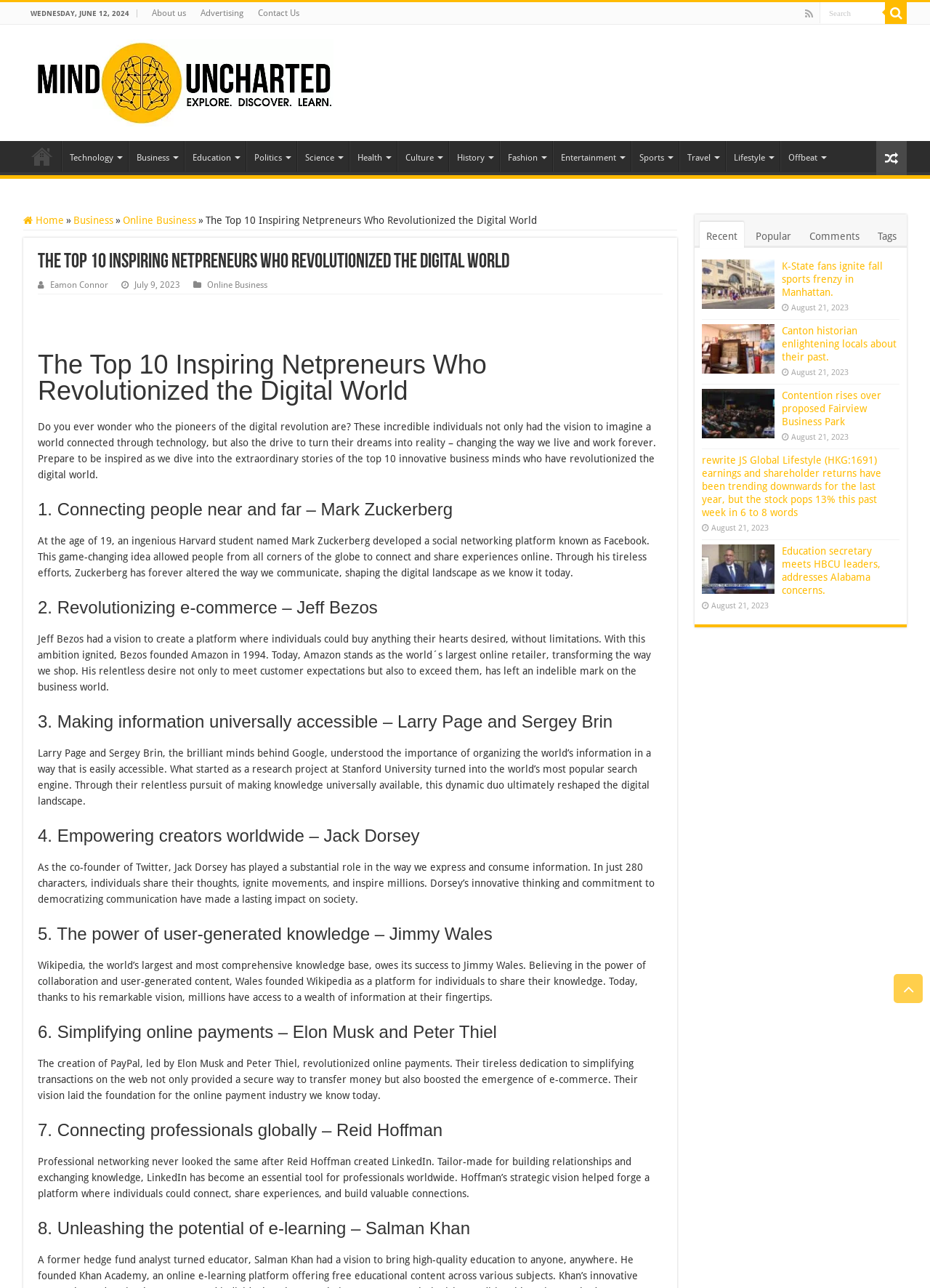From the element description: "title="Mind Uncharted"", extract the bounding box coordinates of the UI element. The coordinates should be expressed as four float numbers between 0 and 1, in the order [left, top, right, bottom].

[0.037, 0.049, 0.359, 0.076]